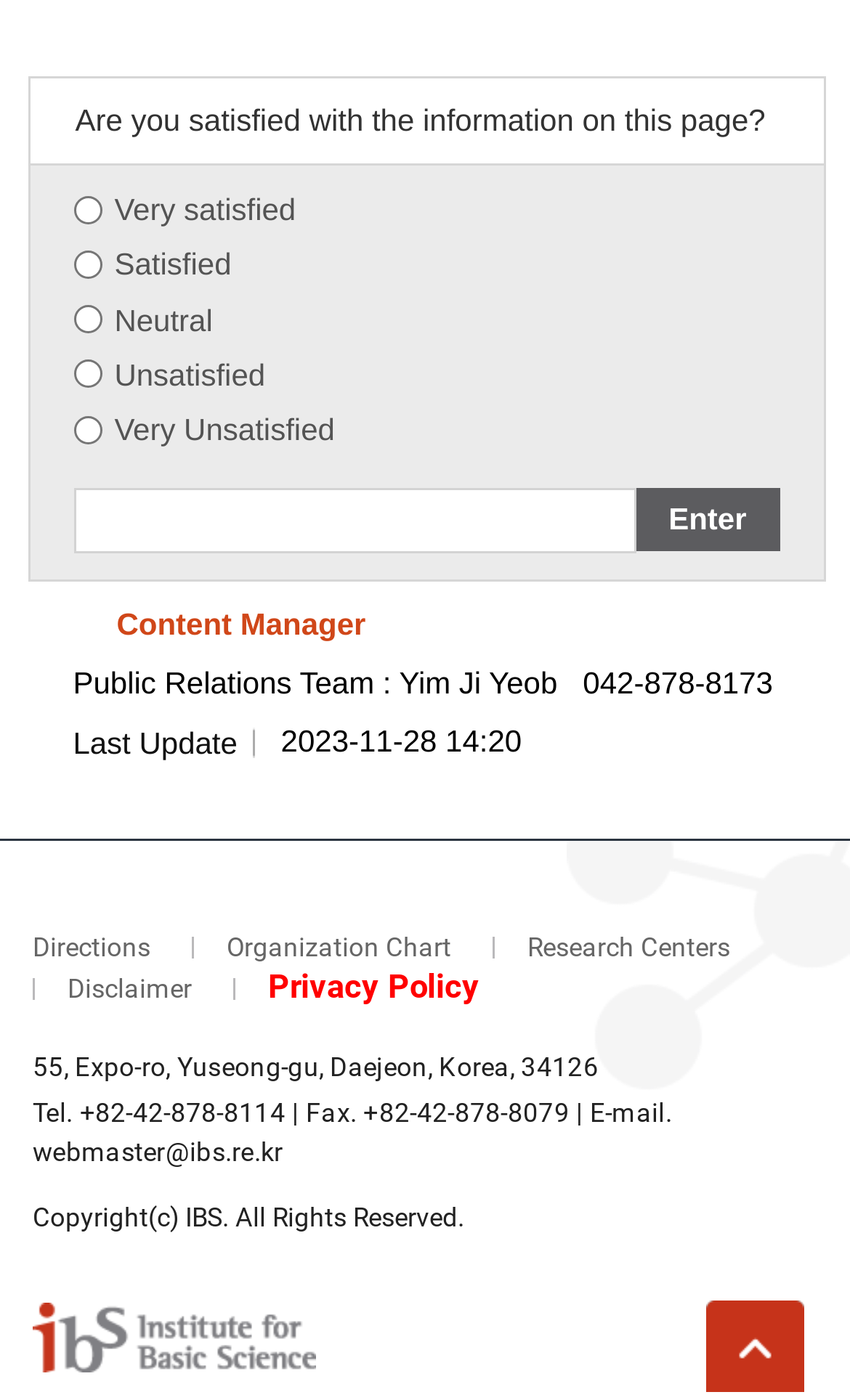Please specify the bounding box coordinates of the clickable section necessary to execute the following command: "View Organization Chart".

[0.226, 0.663, 0.572, 0.691]